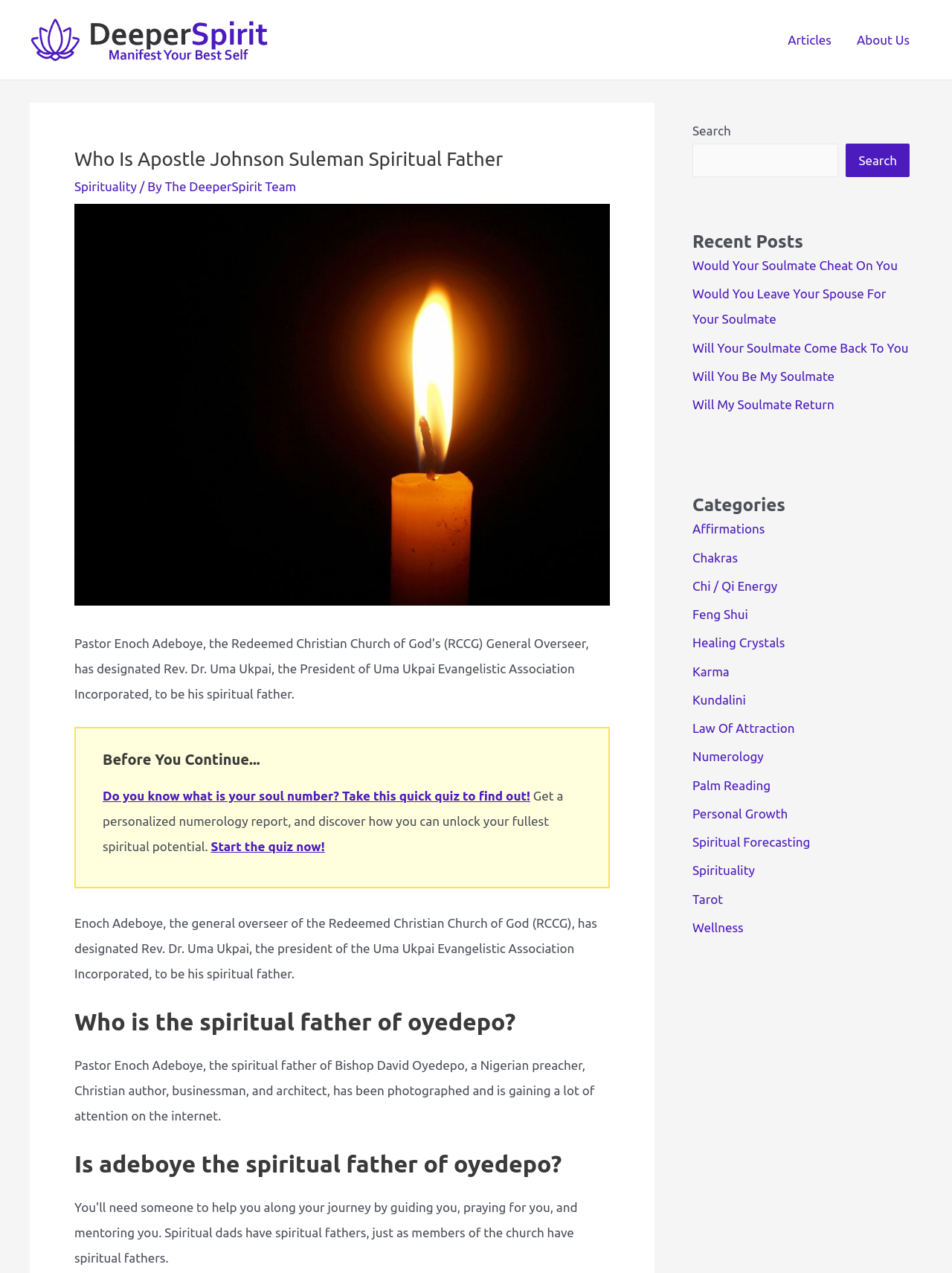Identify the bounding box for the element characterized by the following description: "Palm Reading".

[0.727, 0.611, 0.809, 0.622]